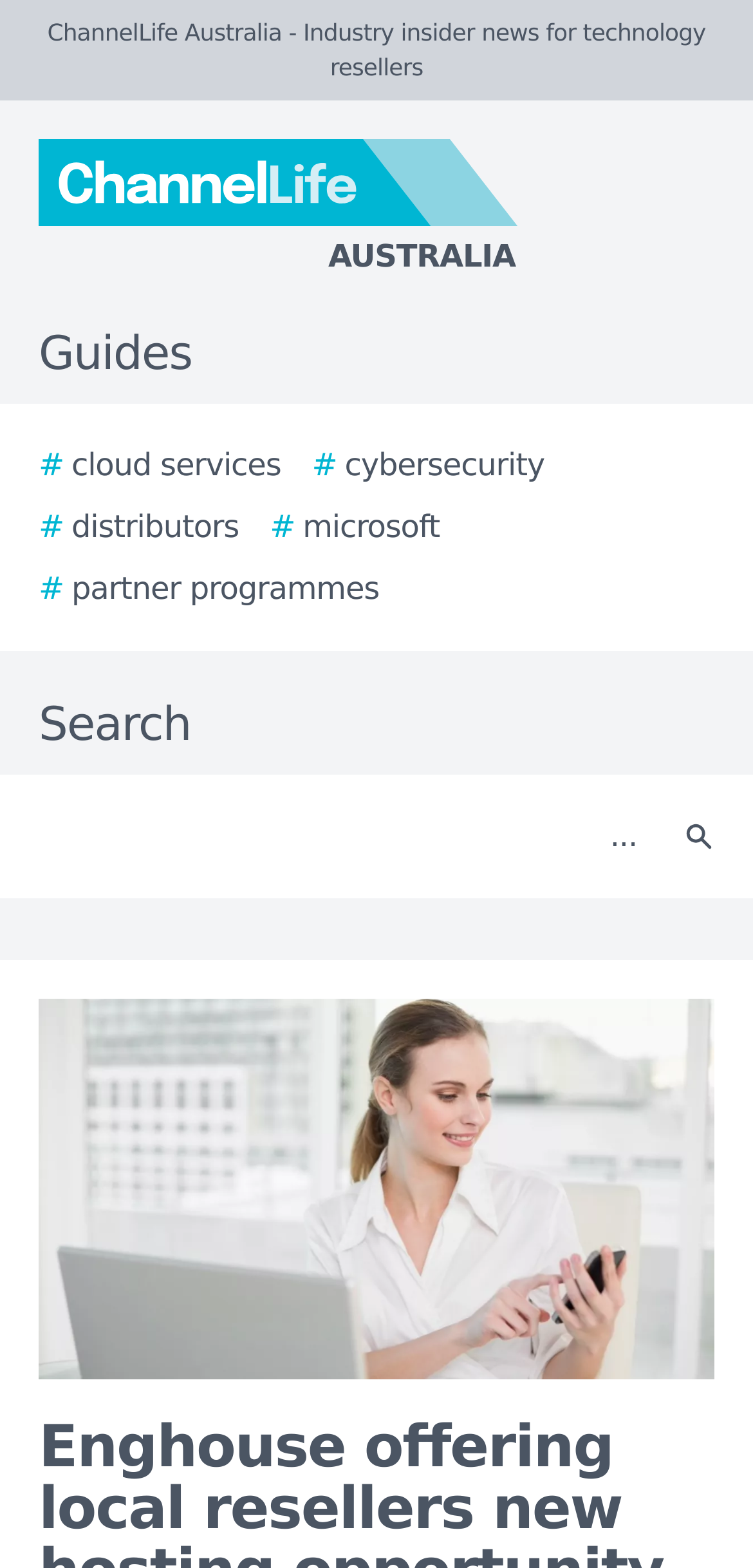Find the bounding box coordinates for the area that must be clicked to perform this action: "Follow Greg on Twitter".

None